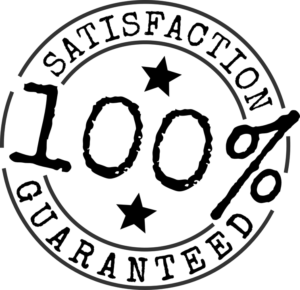Offer a detailed narrative of the scene depicted in the image.

The image features a bold and eye-catching emblem that displays a strong commitment to customer satisfaction, encapsulated by the prominent text "100% SATISFACTION GUARANTEED." Surrounding the central message, there's a circular design adorned with two stars, reinforcing the notion of quality and assurance. This emblematic representation is often utilized by service-oriented businesses to instill confidence in their clients, emphasizing their dedication to delivering exceptional results and fostering trust in their offerings. The overall aesthetic conveys reliability and excellence, making it a powerful element in any promotional material related to services or products.